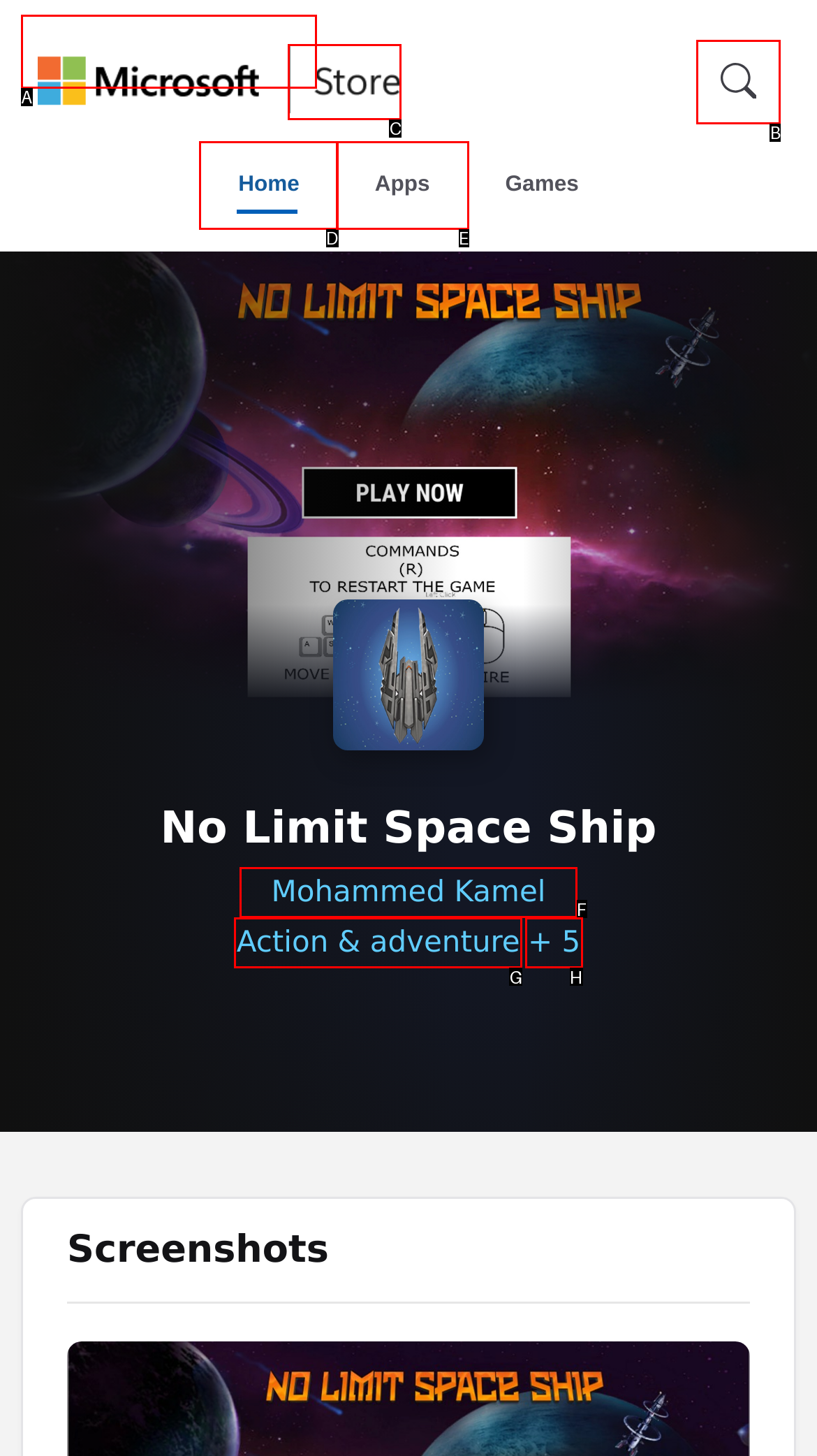Please identify the UI element that matches the description: Privacy
Respond with the letter of the correct option.

None